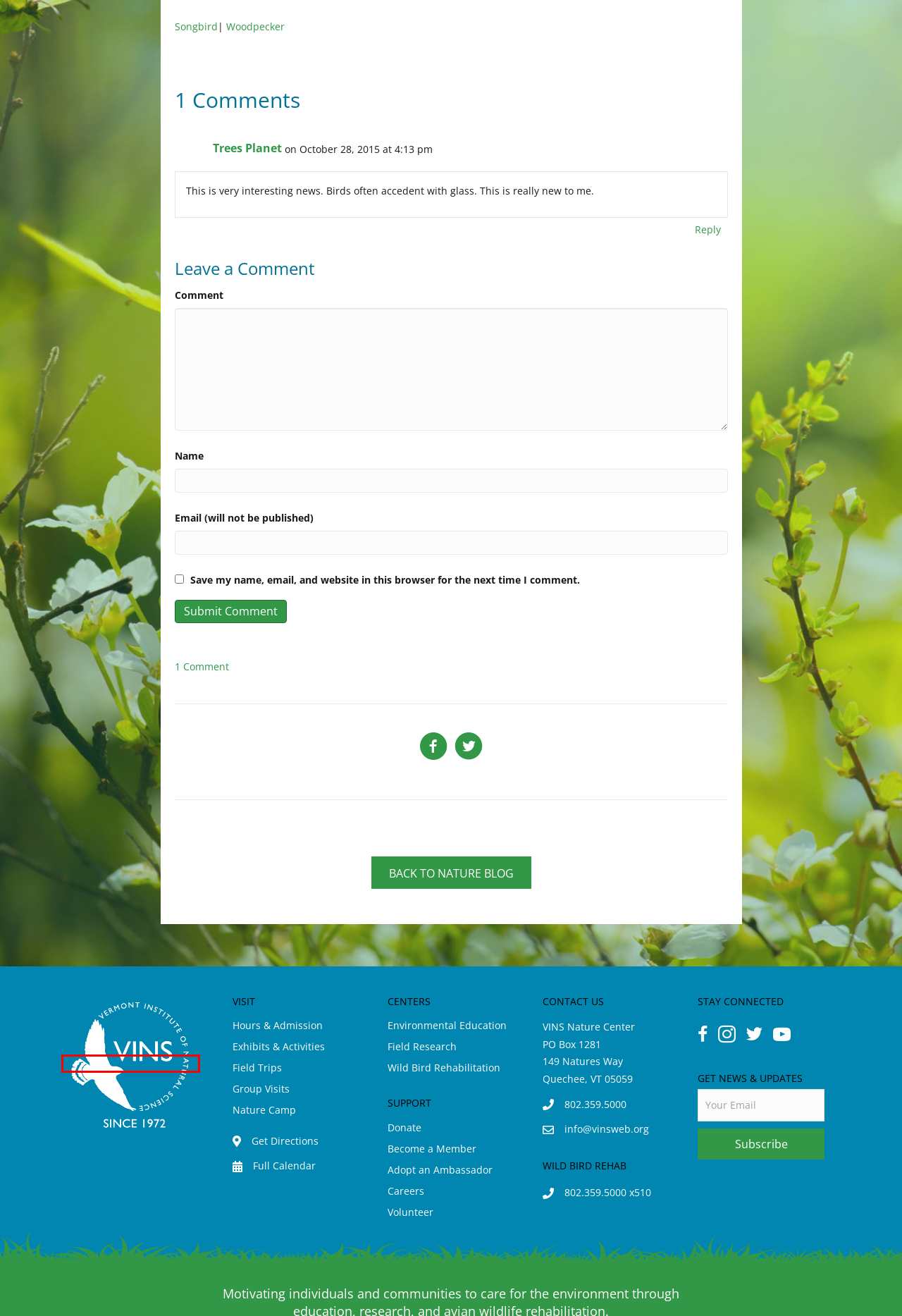Please examine the screenshot provided, which contains a red bounding box around a UI element. Select the webpage description that most accurately describes the new page displayed after clicking the highlighted element. Here are the candidates:
A. Home - Vermont Institute of Natural Science
B. Donate - Vermont Institute of Natural Science
C. Exhibits & Activities - Vermont Institute of Natural Science
D. Careers - Vermont Institute of Natural Science
E. Join - Vermont Institute of Natural Science
F. Volunteer - Vermont Institute of Natural Science
G. Research - Vermont Institute of Natural Science
H. Songbird Archives - Nature Blog

A